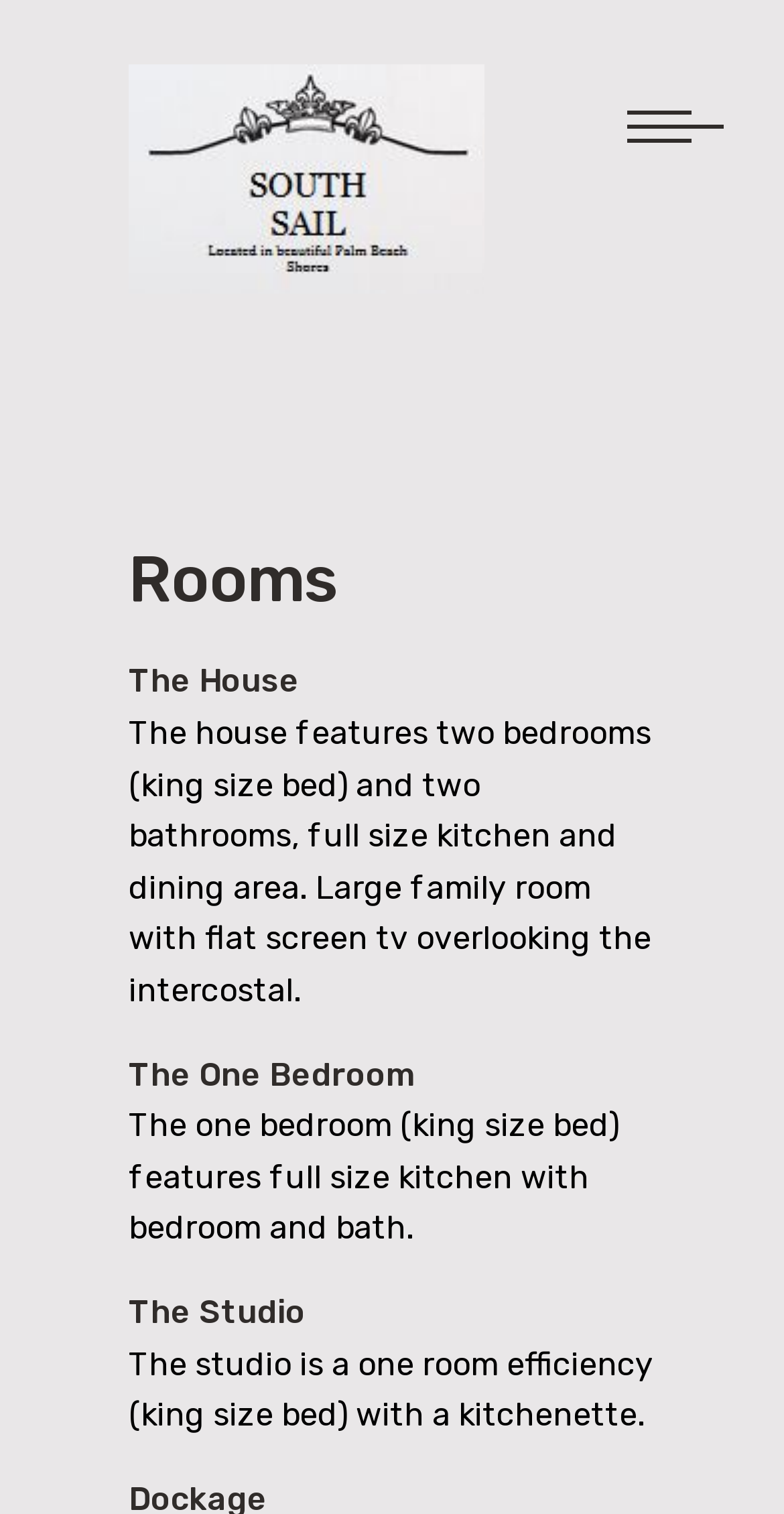How many types of rooms are described?
Based on the image, please offer an in-depth response to the question.

Based on the webpage, there are three types of rooms described: The House, The One Bedroom, and The Studio. These descriptions are found in the static text elements on the webpage.